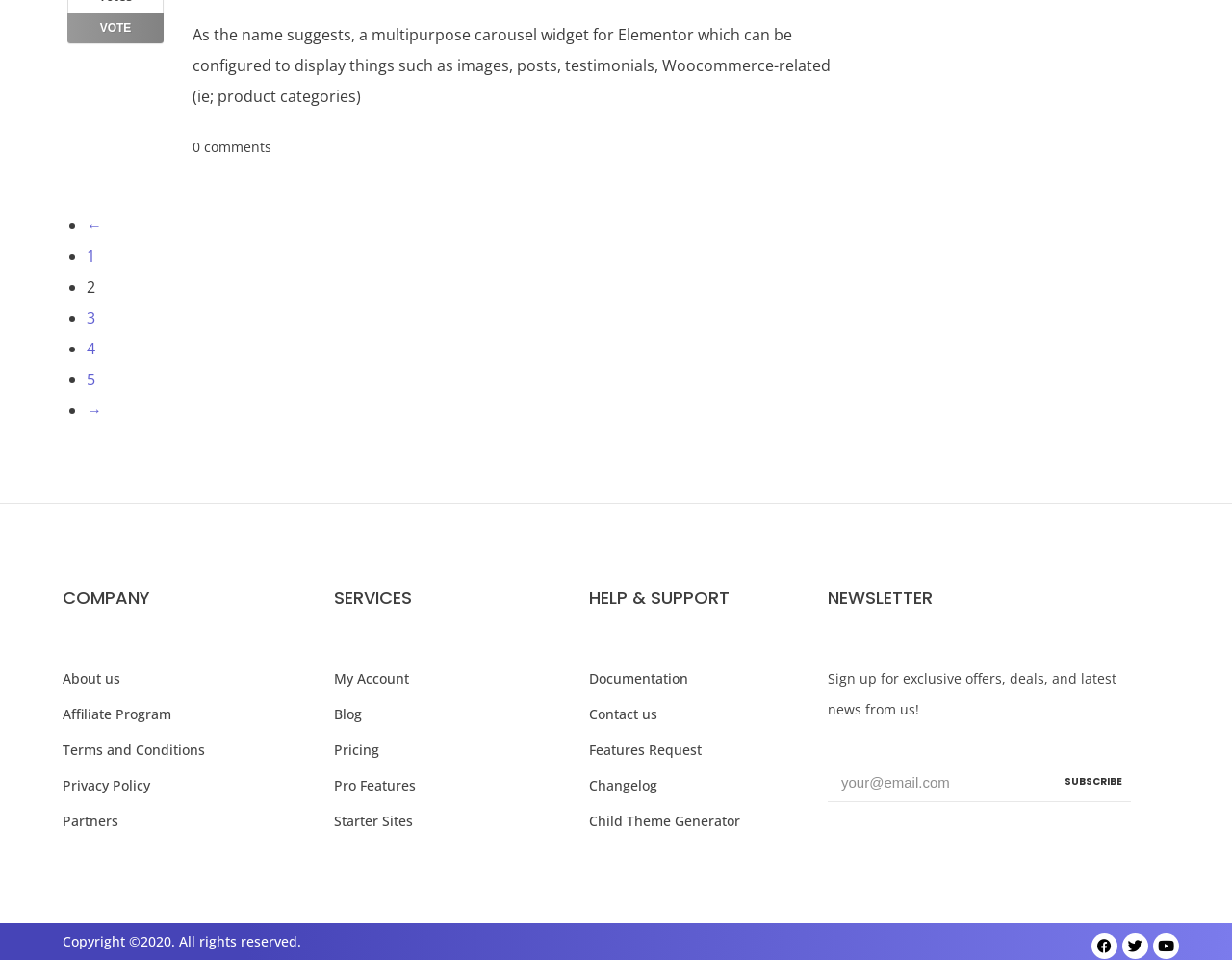Pinpoint the bounding box coordinates of the clickable area necessary to execute the following instruction: "Visit the About us page". The coordinates should be given as four float numbers between 0 and 1, namely [left, top, right, bottom].

[0.051, 0.691, 0.255, 0.723]